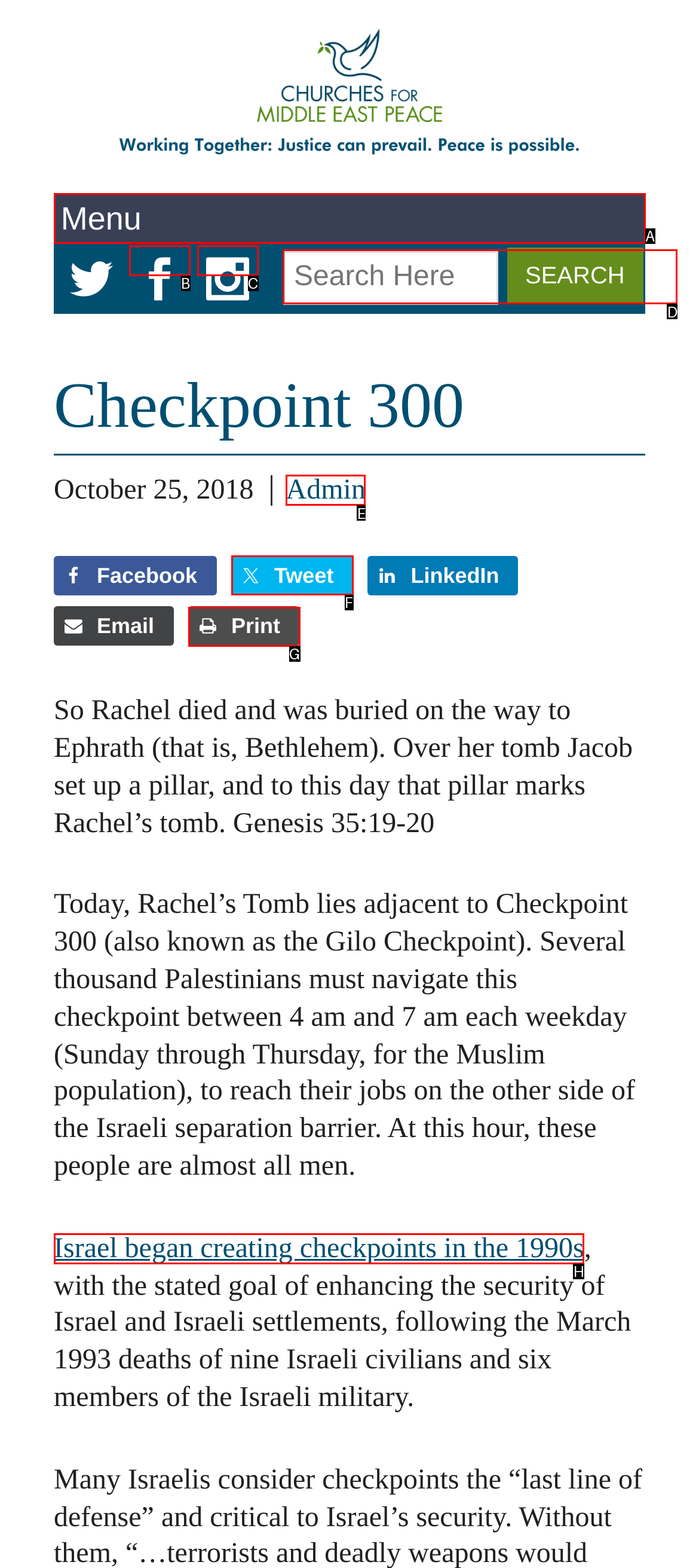Find the correct option to complete this instruction: Search for something. Reply with the corresponding letter.

D